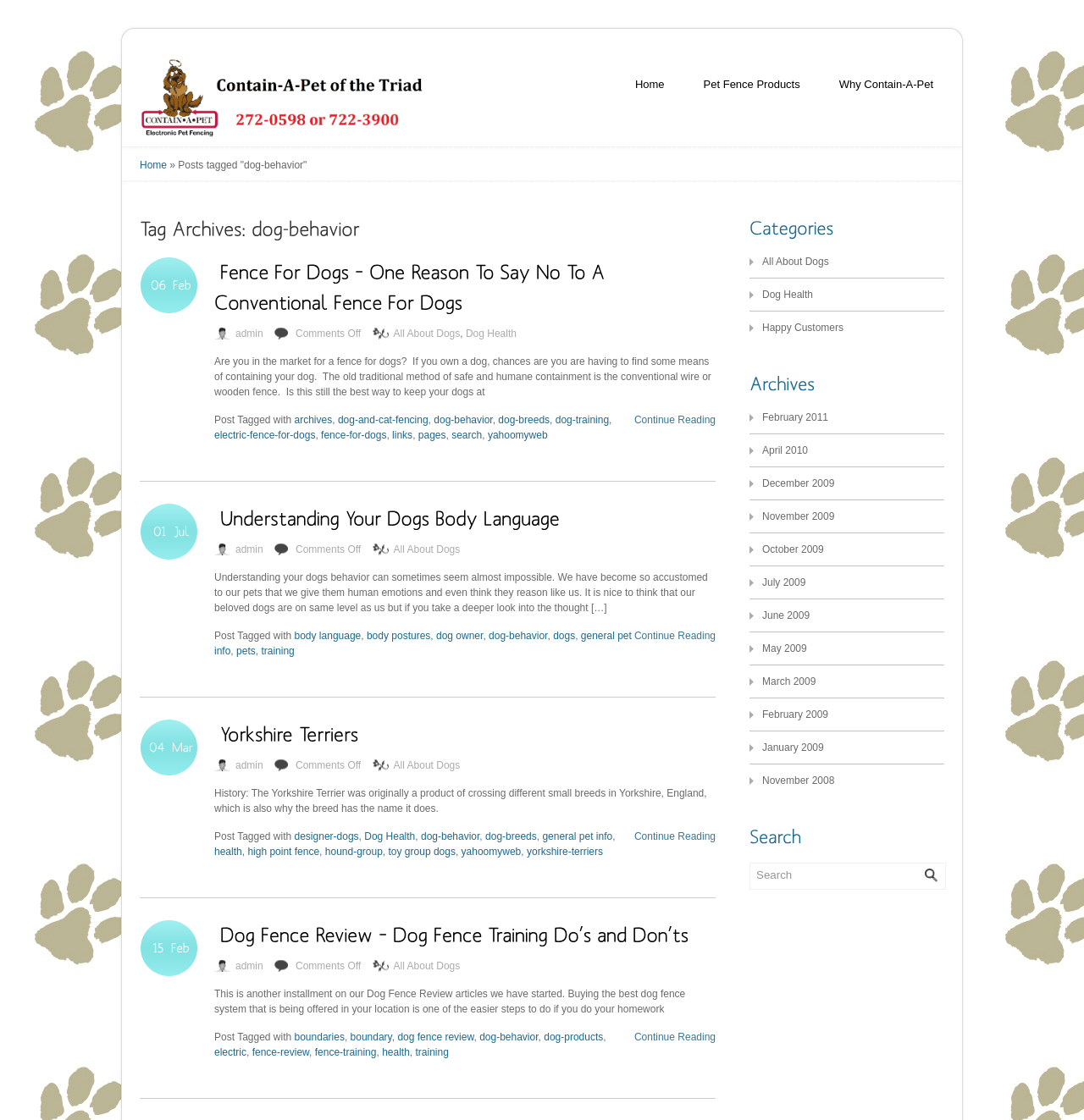Can you pinpoint the bounding box coordinates for the clickable element required for this instruction: "Read the post 'Understanding Your Dogs Body Language'"? The coordinates should be four float numbers between 0 and 1, i.e., [left, top, right, bottom].

[0.198, 0.449, 0.66, 0.476]